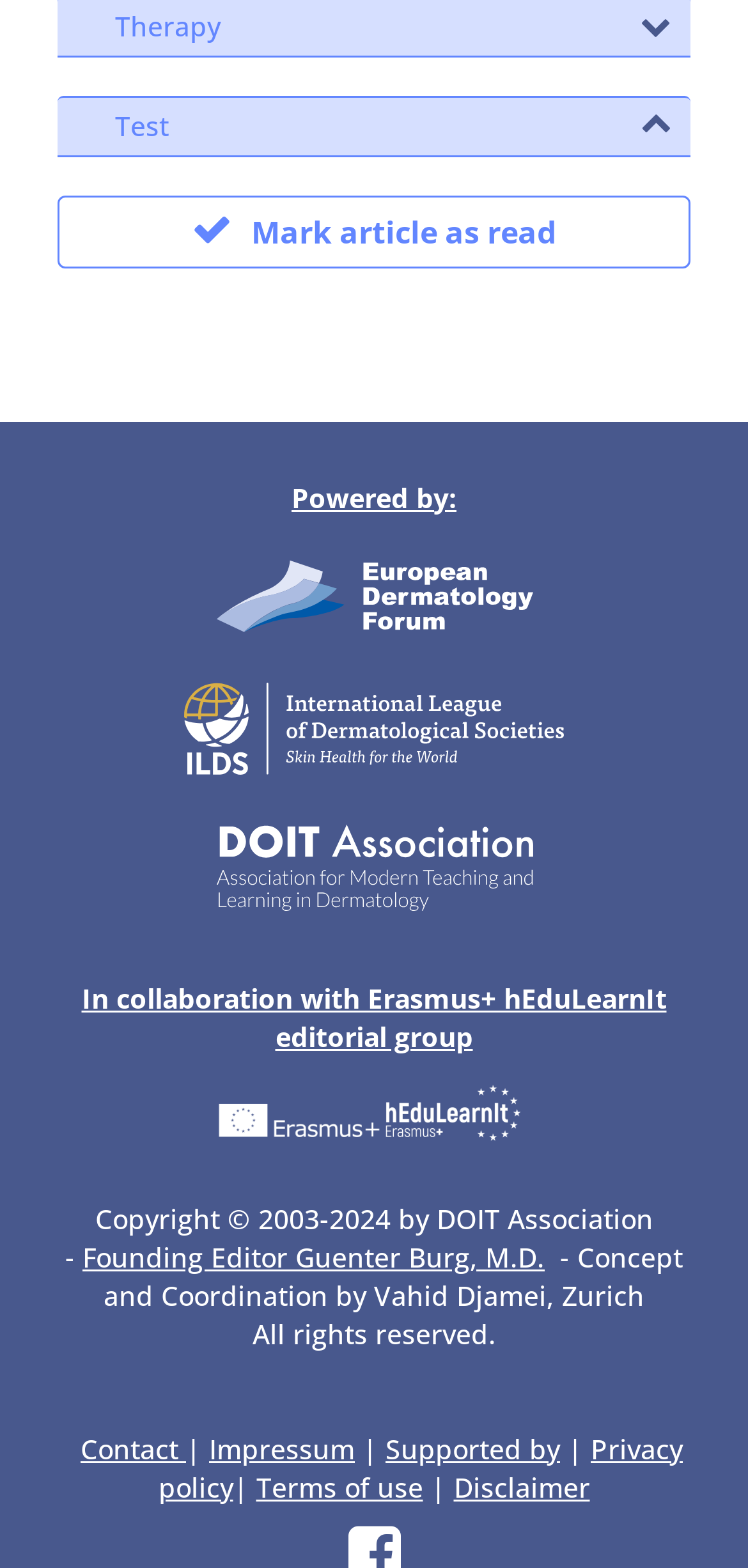Please find the bounding box coordinates of the element that needs to be clicked to perform the following instruction: "View Impressum". The bounding box coordinates should be four float numbers between 0 and 1, represented as [left, top, right, bottom].

[0.279, 0.912, 0.474, 0.935]